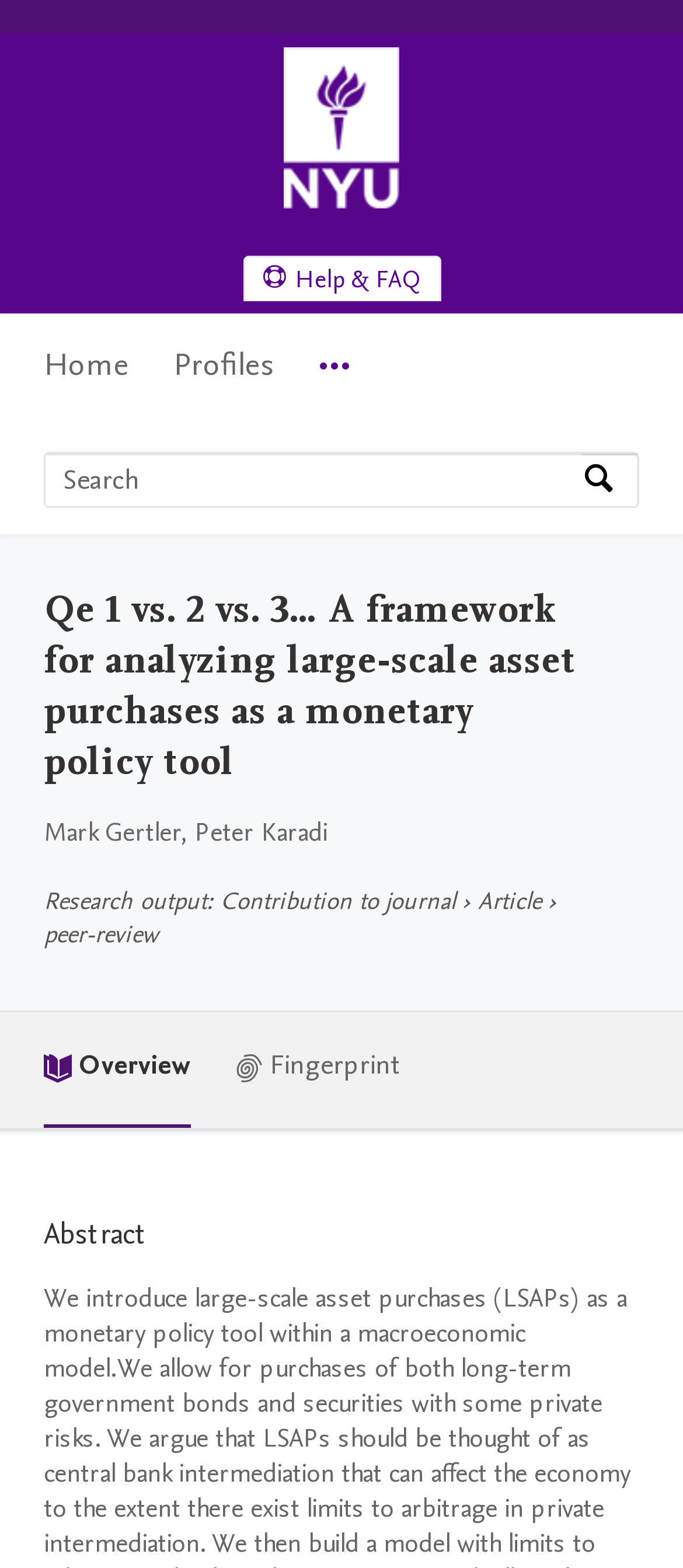Find the bounding box coordinates of the element's region that should be clicked in order to follow the given instruction: "Get help and FAQ". The coordinates should consist of four float numbers between 0 and 1, i.e., [left, top, right, bottom].

[0.358, 0.164, 0.642, 0.192]